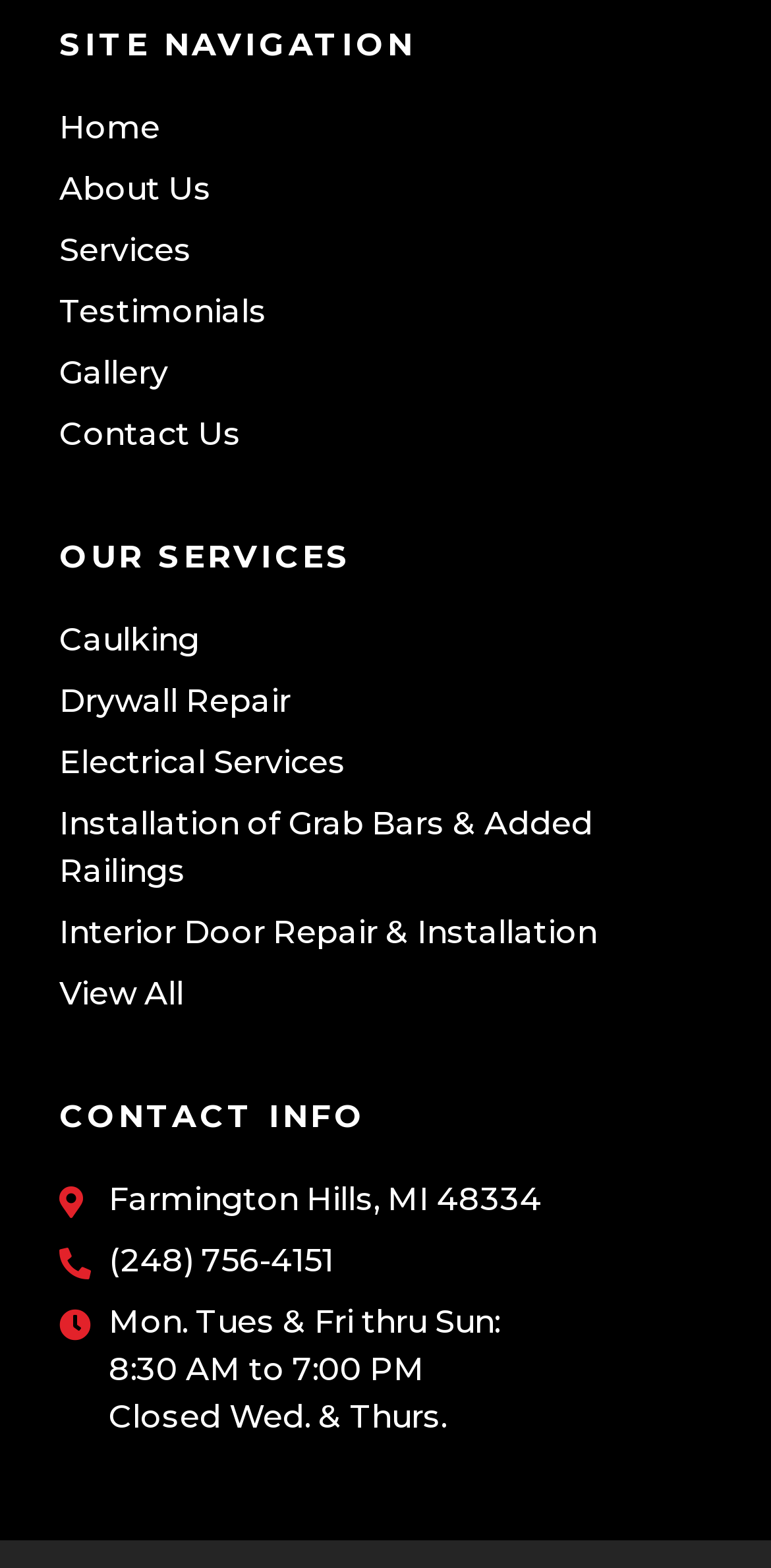Reply to the question with a brief word or phrase: What are the business hours?

8:30 AM to 7:00 PM